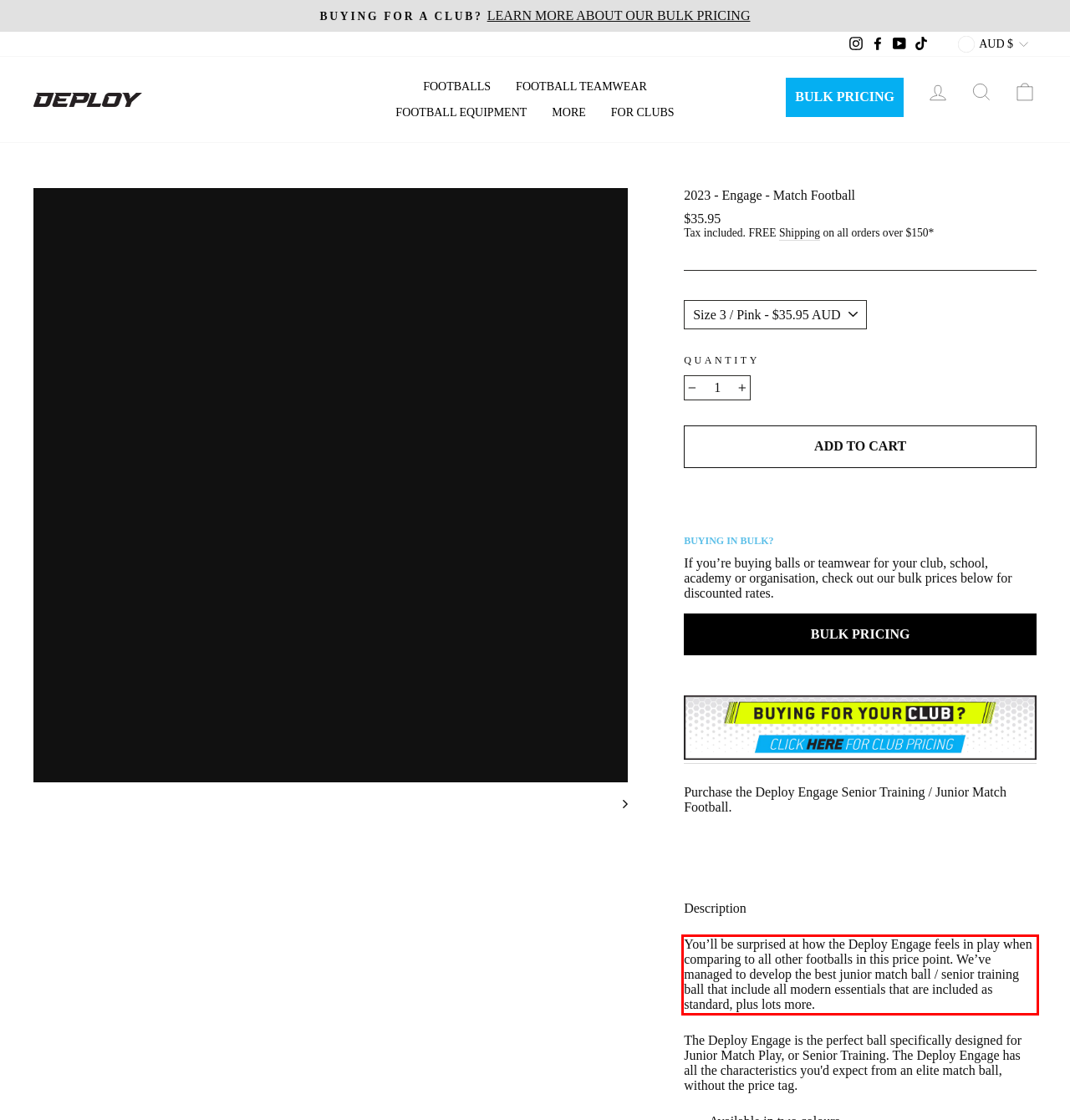Perform OCR on the text inside the red-bordered box in the provided screenshot and output the content.

You’ll be surprised at how the Deploy Engage feels in play when comparing to all other footballs in this price point. We’ve managed to develop the best junior match ball / senior training ball that include all modern essentials that are included as standard, plus lots more.